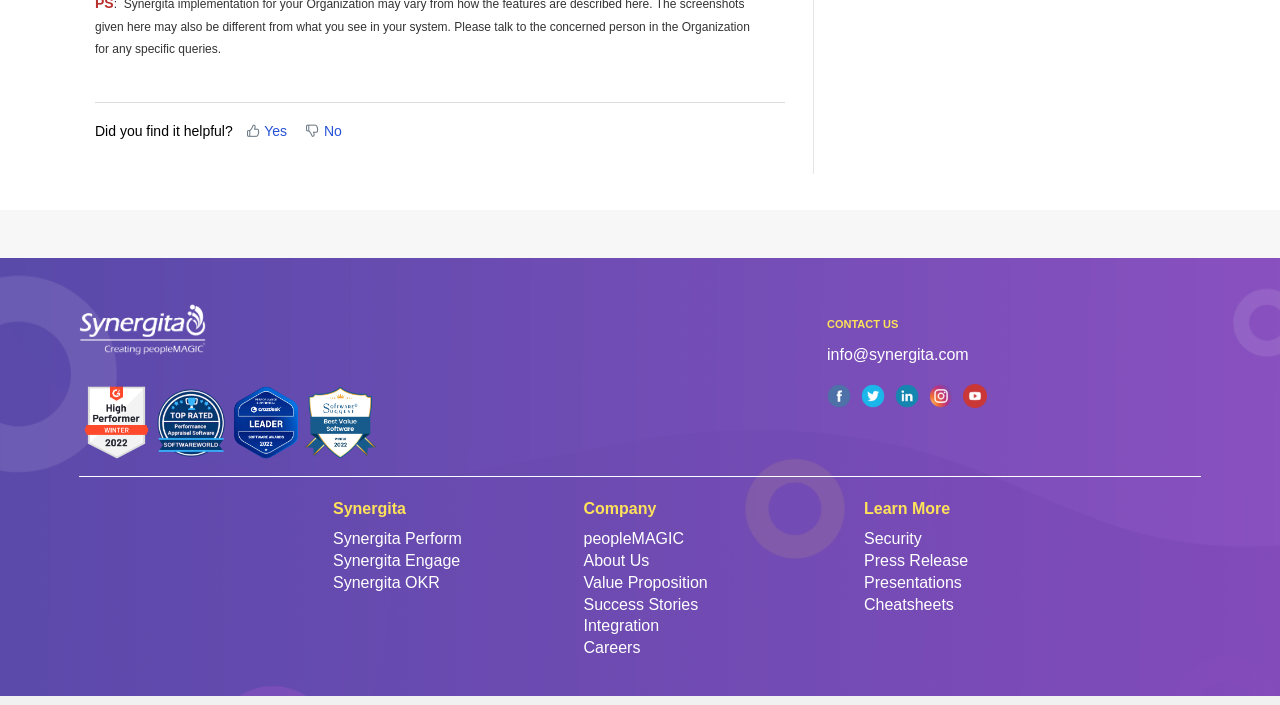Based on the visual content of the image, answer the question thoroughly: What is the purpose of the 'Yes' and 'No' buttons?

The 'Yes' and 'No' buttons are likely used to collect user feedback, as they are accompanied by the question 'Did you find it helpful?' and are placed at the top of the page, suggesting that they are intended to gather immediate user input.